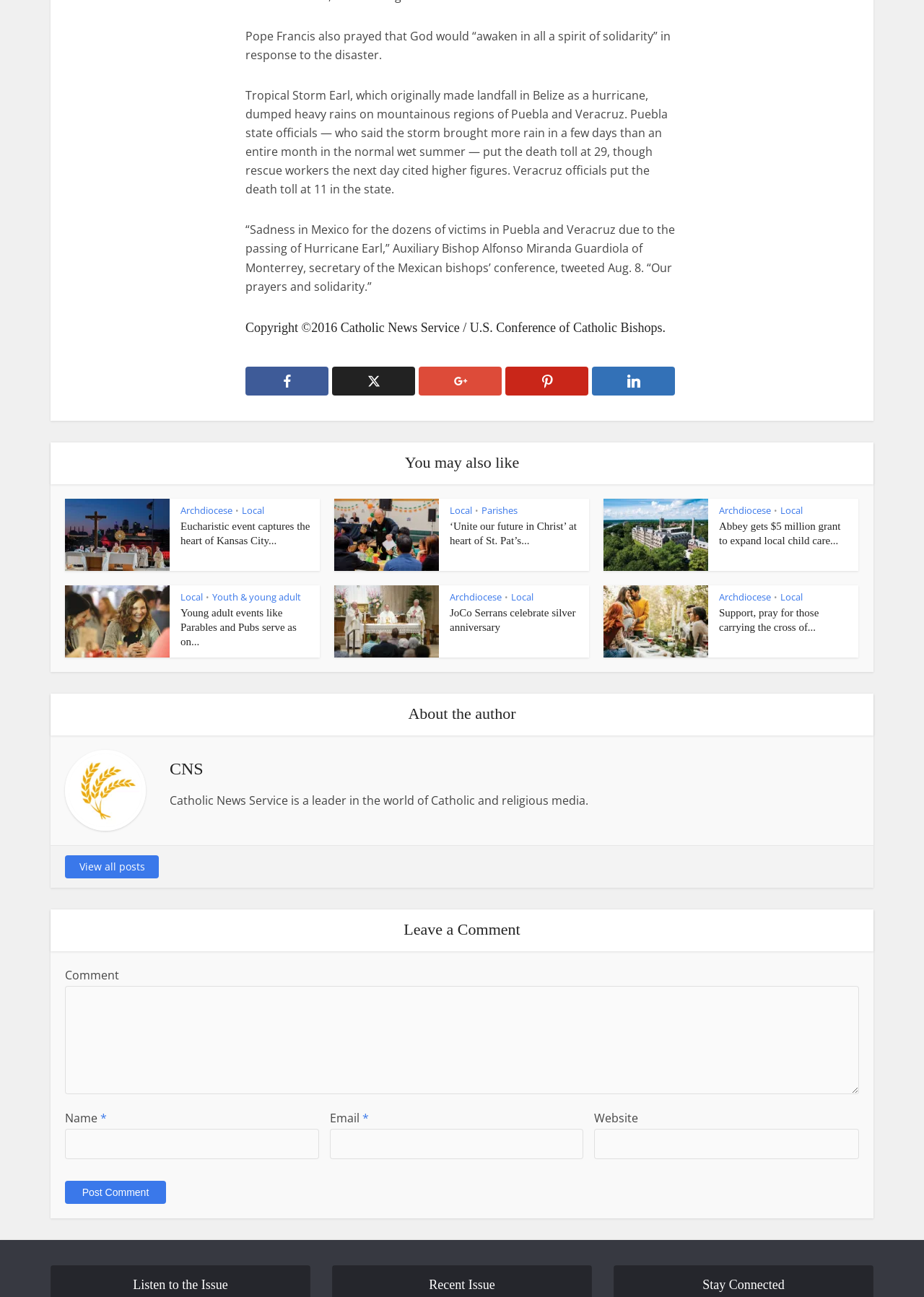Refer to the image and answer the question with as much detail as possible: What is the name of the organization mentioned in the 'About the author' section?

The name of the organization mentioned in the 'About the author' section is CNS, which stands for Catholic News Service.